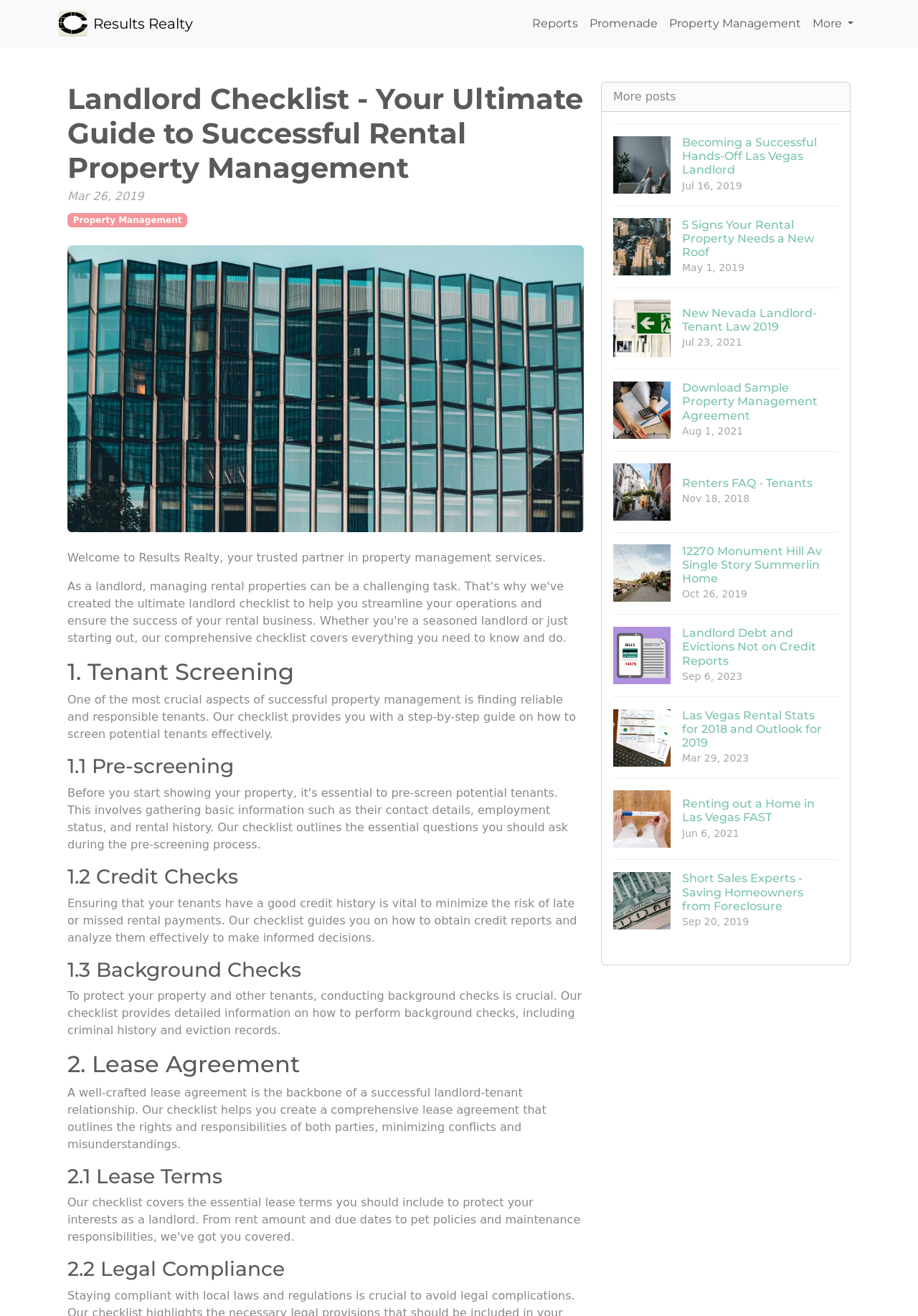Locate the bounding box coordinates of the element that should be clicked to execute the following instruction: "Click on the 'CONTACTS' link".

None